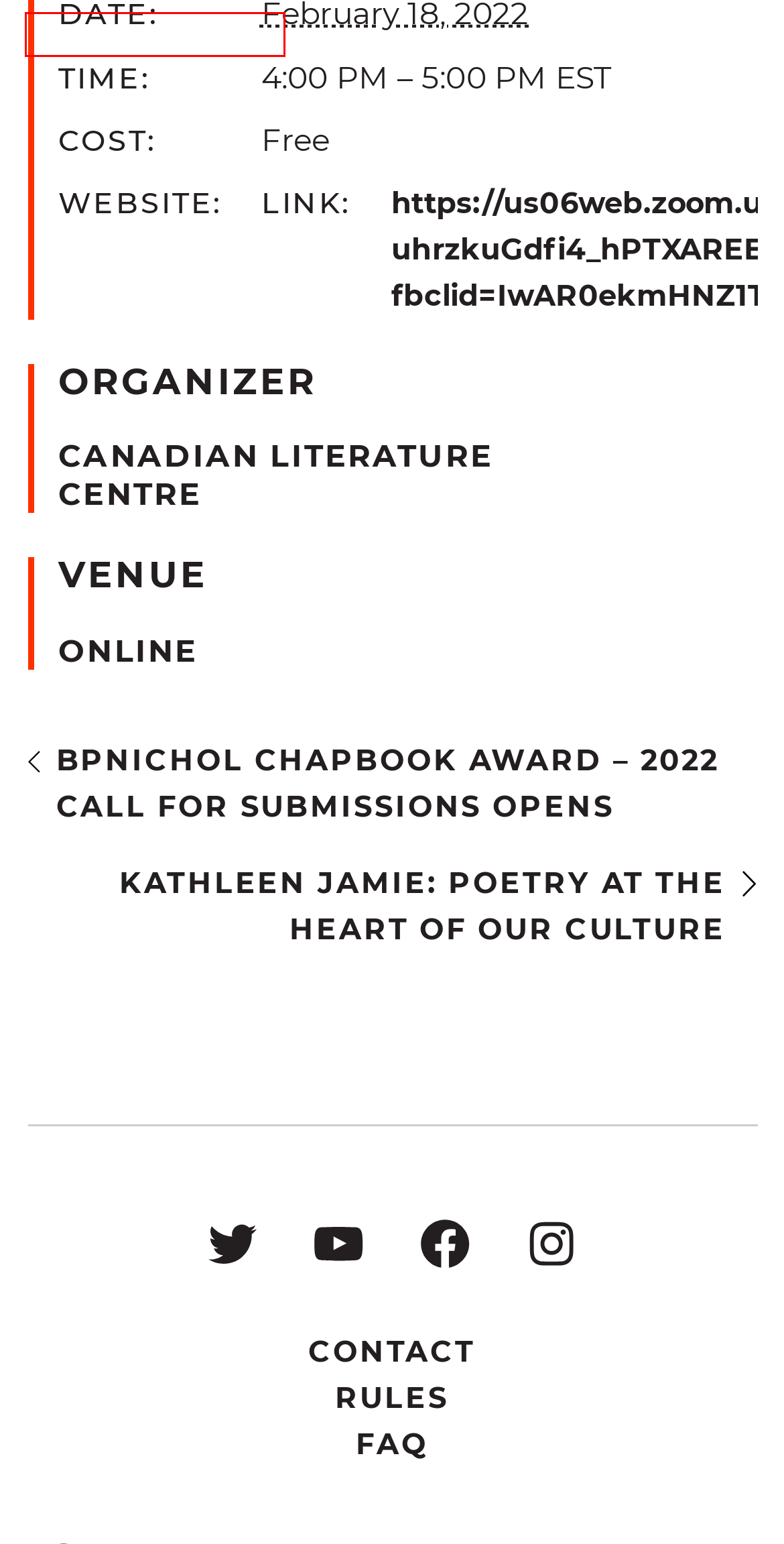Review the screenshot of a webpage that includes a red bounding box. Choose the most suitable webpage description that matches the new webpage after clicking the element within the red bounding box. Here are the candidates:
A. Home - Griffin Poetry Prize
B. Entry Form - Griffin Poetry Prize
C. Contact - Griffin Poetry Prize
D. Kathleen Jamie: Poetry at the Heart of our Culture - Griffin Poetry Prize
E. FAQ - Griffin Poetry Prize
F. Your request has been blocked. This could be
                        due to several reasons.
G. Rules - Griffin Poetry Prize
H. bpNichol Chapbook Award - 2022 Call for Submissions opens - Griffin Poetry Prize

F